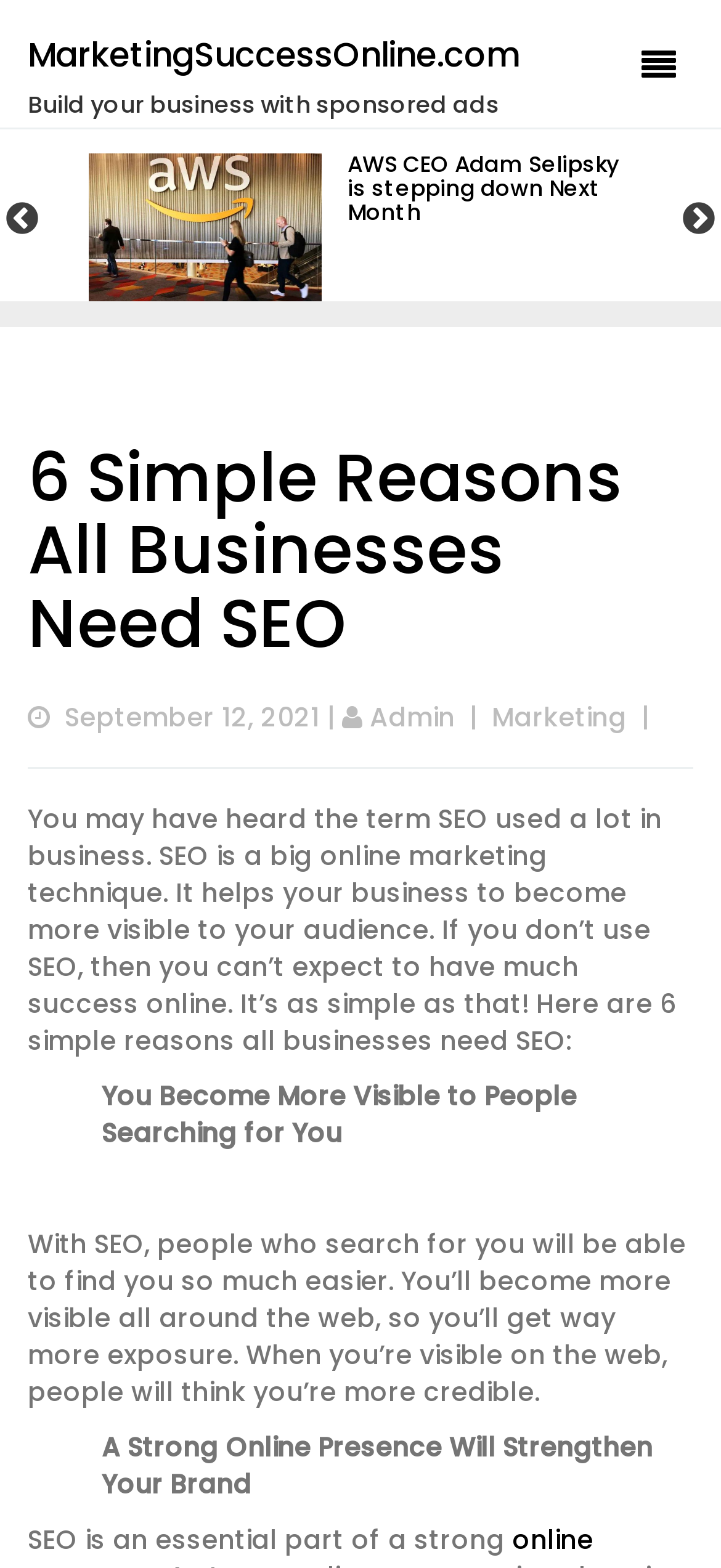Describe in detail what you see on the webpage.

The webpage is about the importance of Search Engine Optimization (SEO) for businesses, with a focus on six simple reasons why it is necessary. At the top, there is a heading that reads "MarketingSuccessOnline.com" and another heading that says "Build your business with sponsored ads". 

To the right of these headings, there is a link with a font awesome icon. Below these elements, there are navigation buttons labeled "Previous" and "Next". 

The main content of the webpage is divided into sections, with headings that summarize the six reasons why businesses need SEO. The first section has a heading that reads "6 Simple Reasons All Businesses Need SEO" and a link with the same text. 

Below this section, there is a paragraph of text that explains what SEO is and how it can help businesses become more visible online. This is followed by a series of sections, each with a heading that summarizes one of the six reasons why businesses need SEO. 

These sections include "You Become More Visible to People Searching for You", "A Strong Online Presence Will Strengthen Your Brand", and others. Each section has a paragraph of text that elaborates on the reason why SEO is important for businesses. 

On the right side of the page, there is a list item with a heading that reads "AWS CEO Adam Selipsky is stepping down Next Month", which appears to be a news article or a related link.